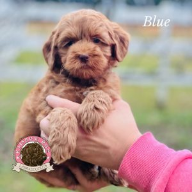Provide a comprehensive description of the image.

A cute, fluffy puppy named Blue is being held gently in a person's hand. This adorable pup, with its rich, wavy chocolate-colored fur, exudes a sense of sweetness and charm. The background features a soft blur of green grass, suggesting a playful outdoor setting. The image also includes a branding logo in the corner, emphasizing a nurturing atmosphere. Blue's warm, expressive eyes and fluffy paws highlight its playful personality, making this photo irresistibly heartwarming.